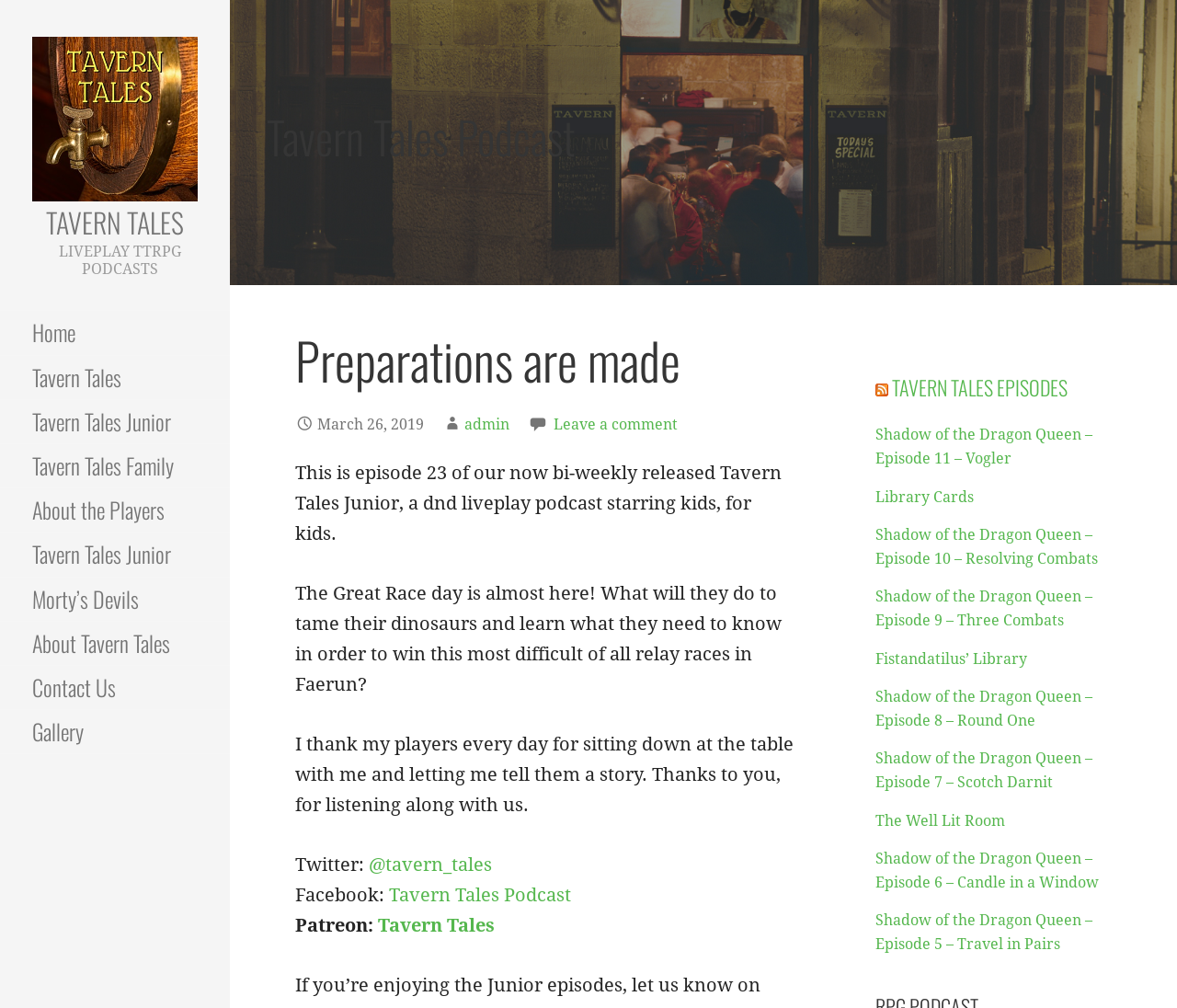What is the name of the podcast?
Please provide a comprehensive answer based on the contents of the image.

The name of the podcast can be found in the top-left corner of the webpage, where it is written as 'Tavern Tales' in a large font size. This is also confirmed by the image with the same text, which is located next to the text.